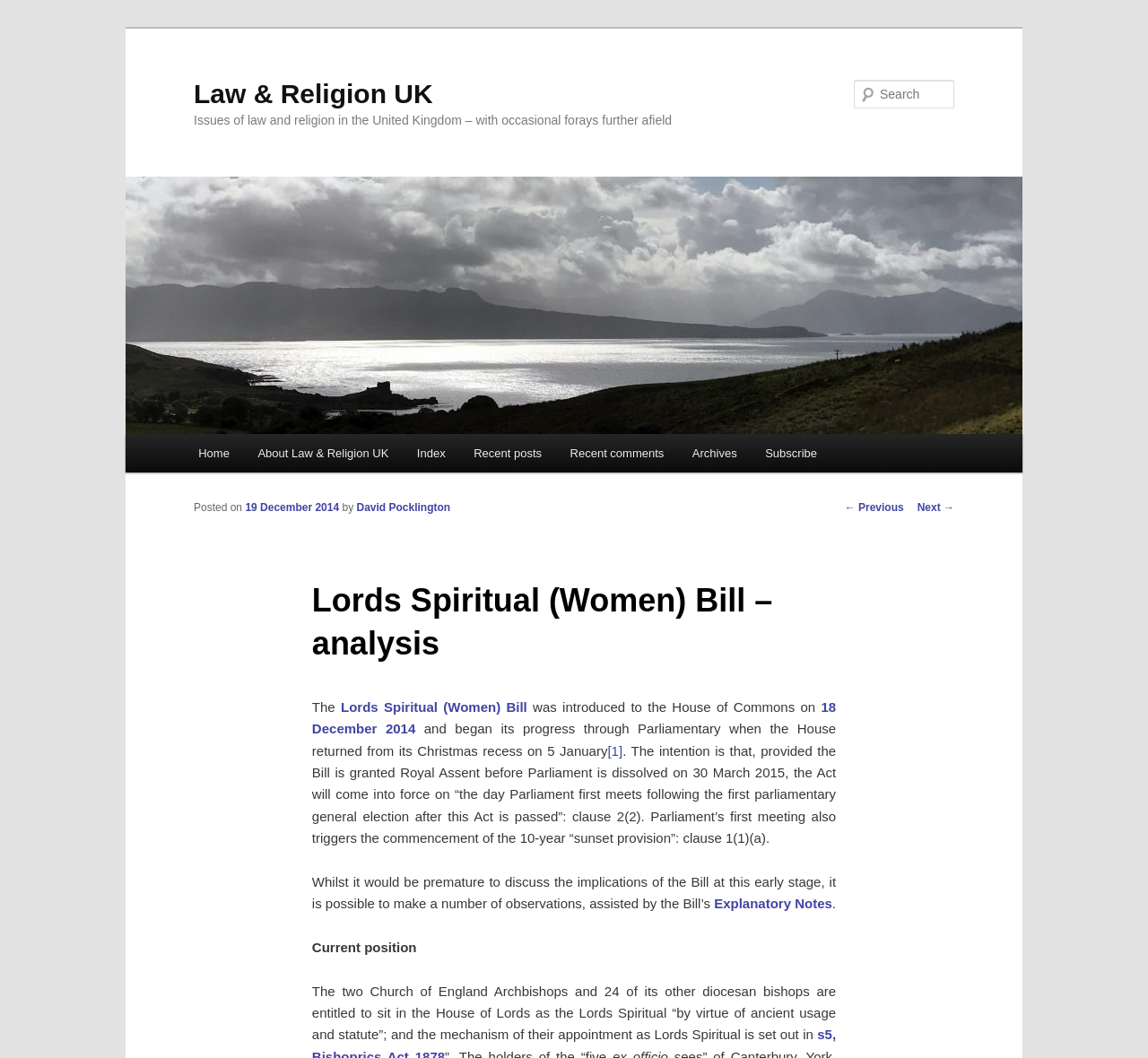With reference to the screenshot, provide a detailed response to the question below:
When was this article posted?

The posting date of this article can be determined by looking at the link element with the text '19 December 2014' which appears in the byline section of the article, indicating that it is the date when the article was posted.